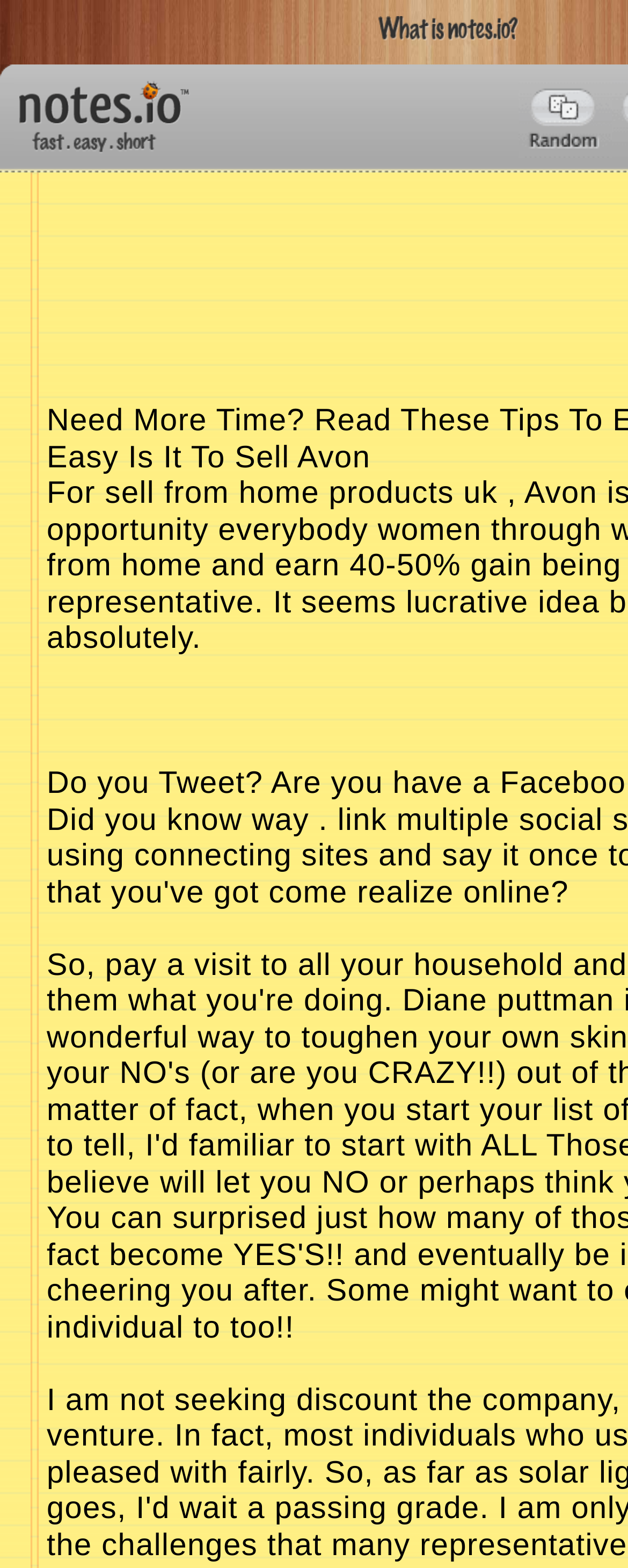How many images are on the top section? Examine the screenshot and reply using just one word or a brief phrase.

3